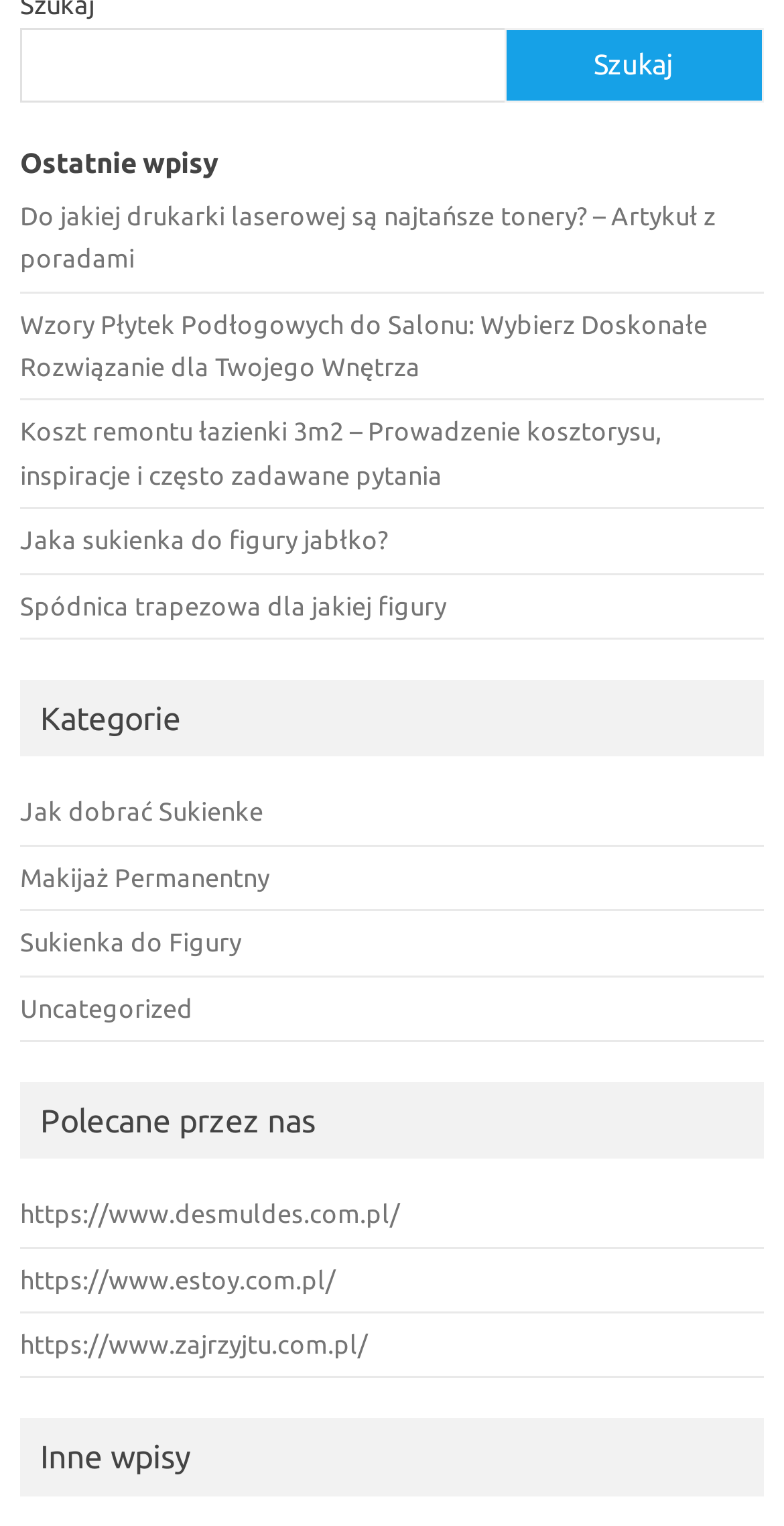Respond to the question below with a single word or phrase:
How many categories are listed?

6